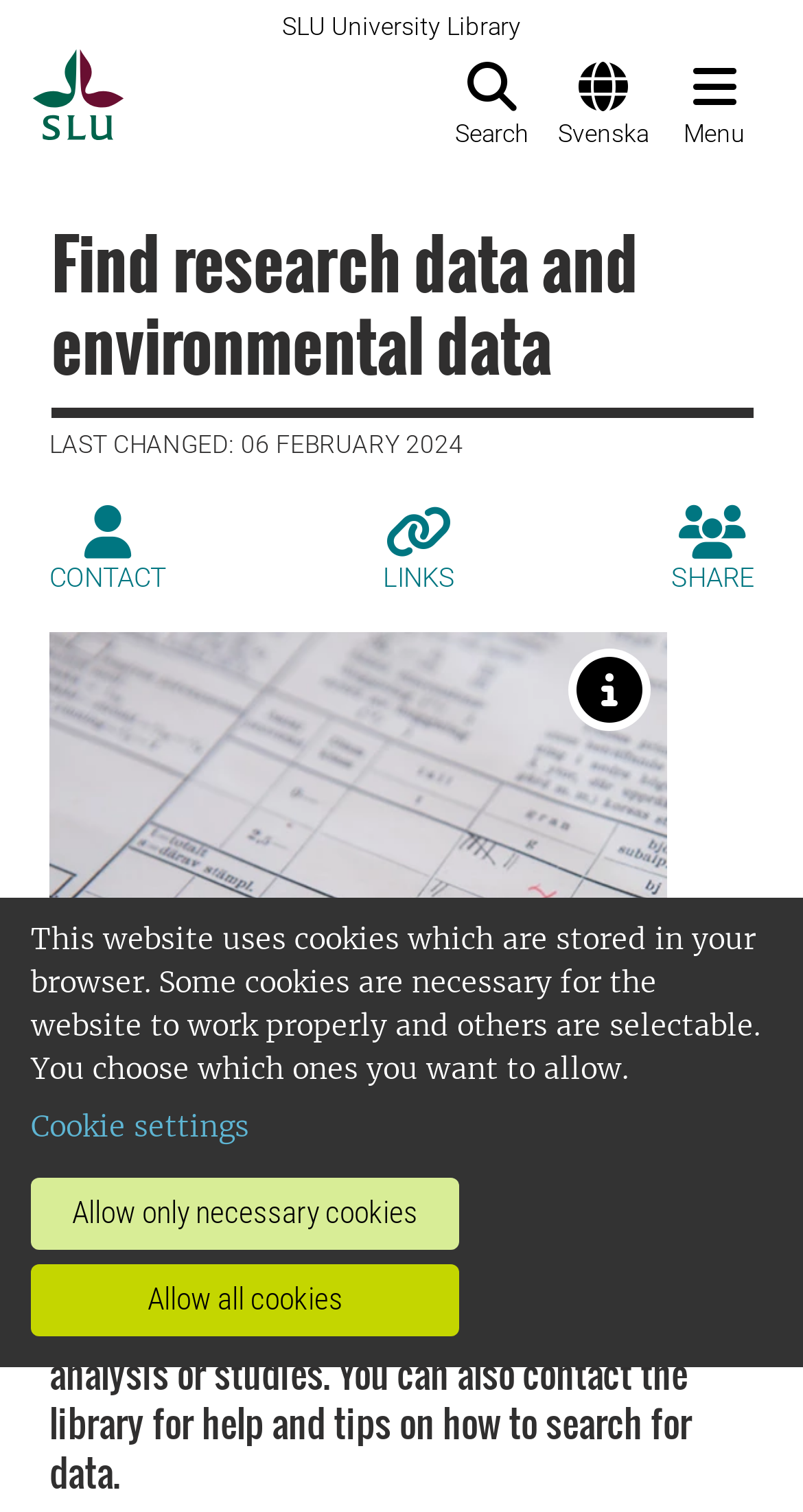Please specify the bounding box coordinates of the element that should be clicked to execute the given instruction: 'Contact the library'. Ensure the coordinates are four float numbers between 0 and 1, expressed as [left, top, right, bottom].

[0.062, 0.334, 0.208, 0.396]